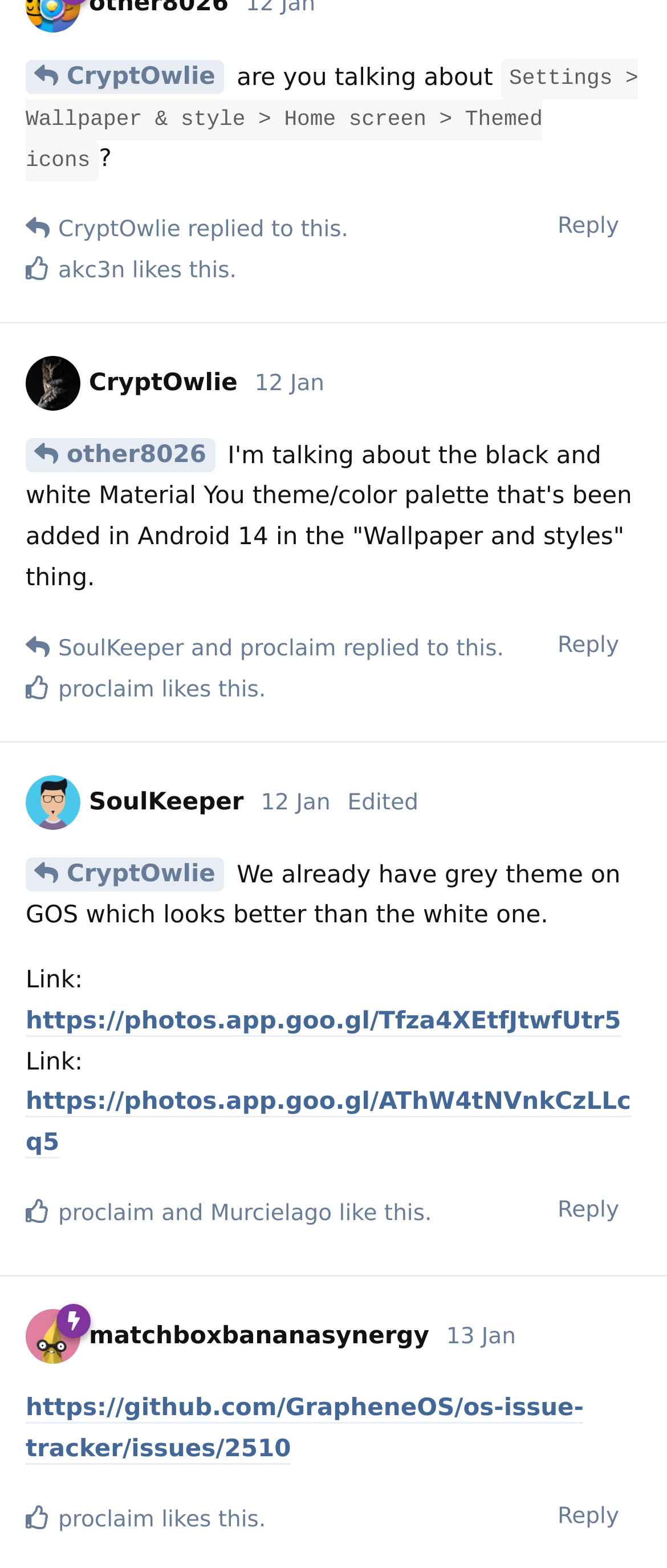How many links are shared in this conversation?
Based on the image, answer the question with as much detail as possible.

I counted the number of links shared in the conversation. There are 4 links shared, including 'https://photos.app.goo.gl/Tfza4XEtfJtwfUtr5', 'https://photos.app.goo.gl/AThW4tNVnkCzLLcq5', 'https://github.com/GrapheneOS/os-issue-tracker/issues/2510', and another link shared by CryptOwlie.